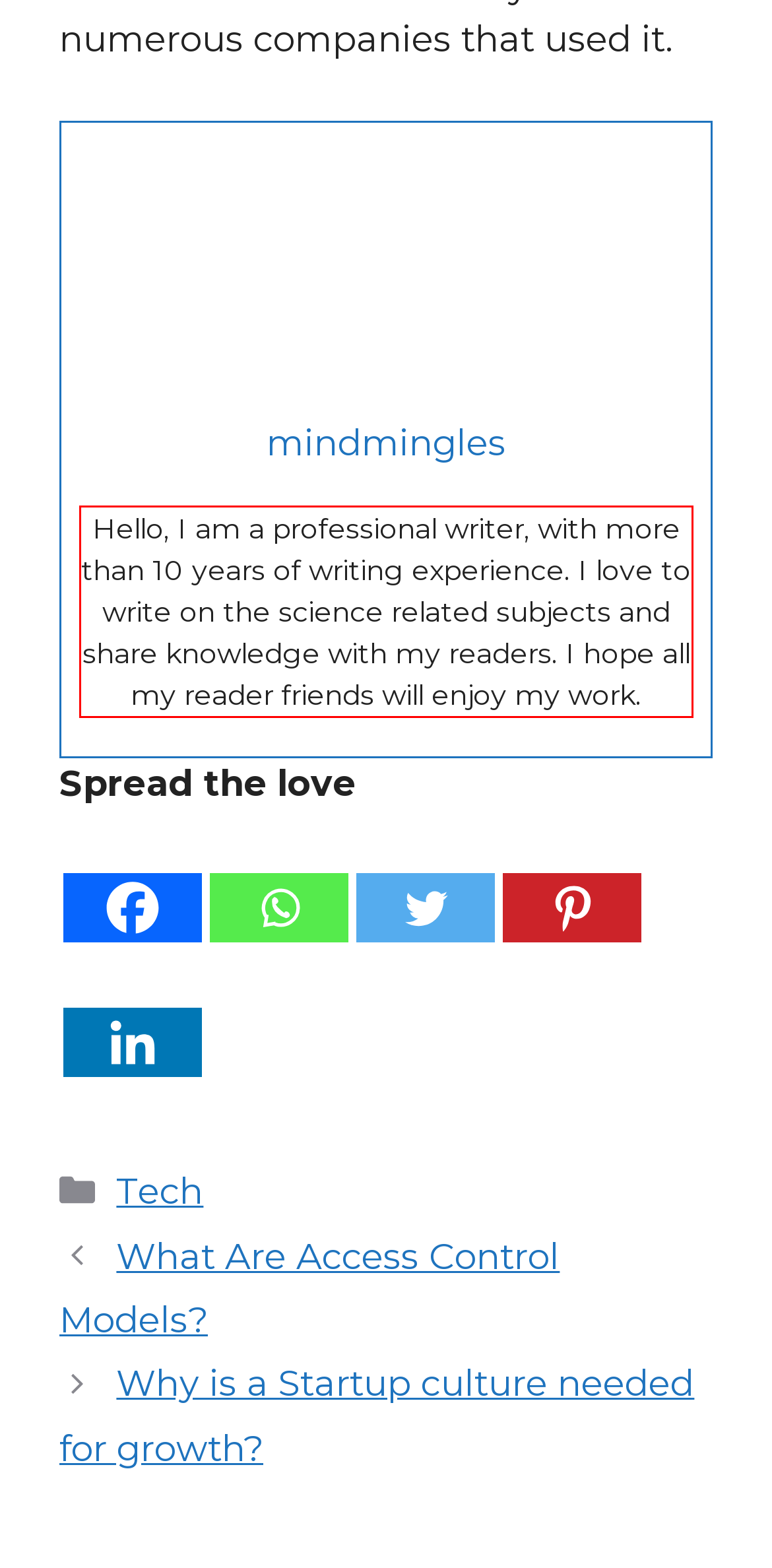Please perform OCR on the text within the red rectangle in the webpage screenshot and return the text content.

Hello, I am a professional writer, with more than 10 years of writing experience. I love to write on the science related subjects and share knowledge with my readers. I hope all my reader friends will enjoy my work.